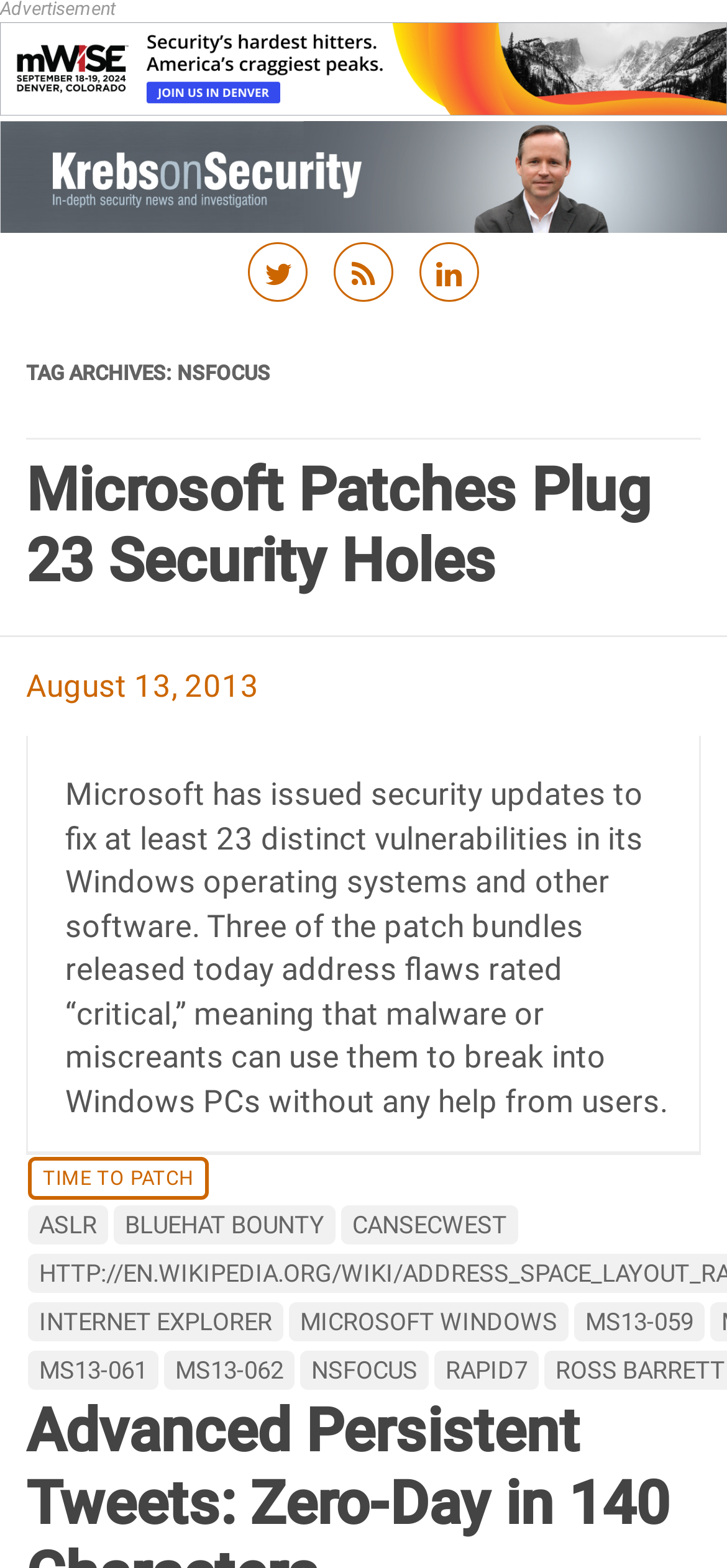Determine the bounding box coordinates of the region that needs to be clicked to achieve the task: "Check the time to patch".

[0.038, 0.738, 0.287, 0.766]